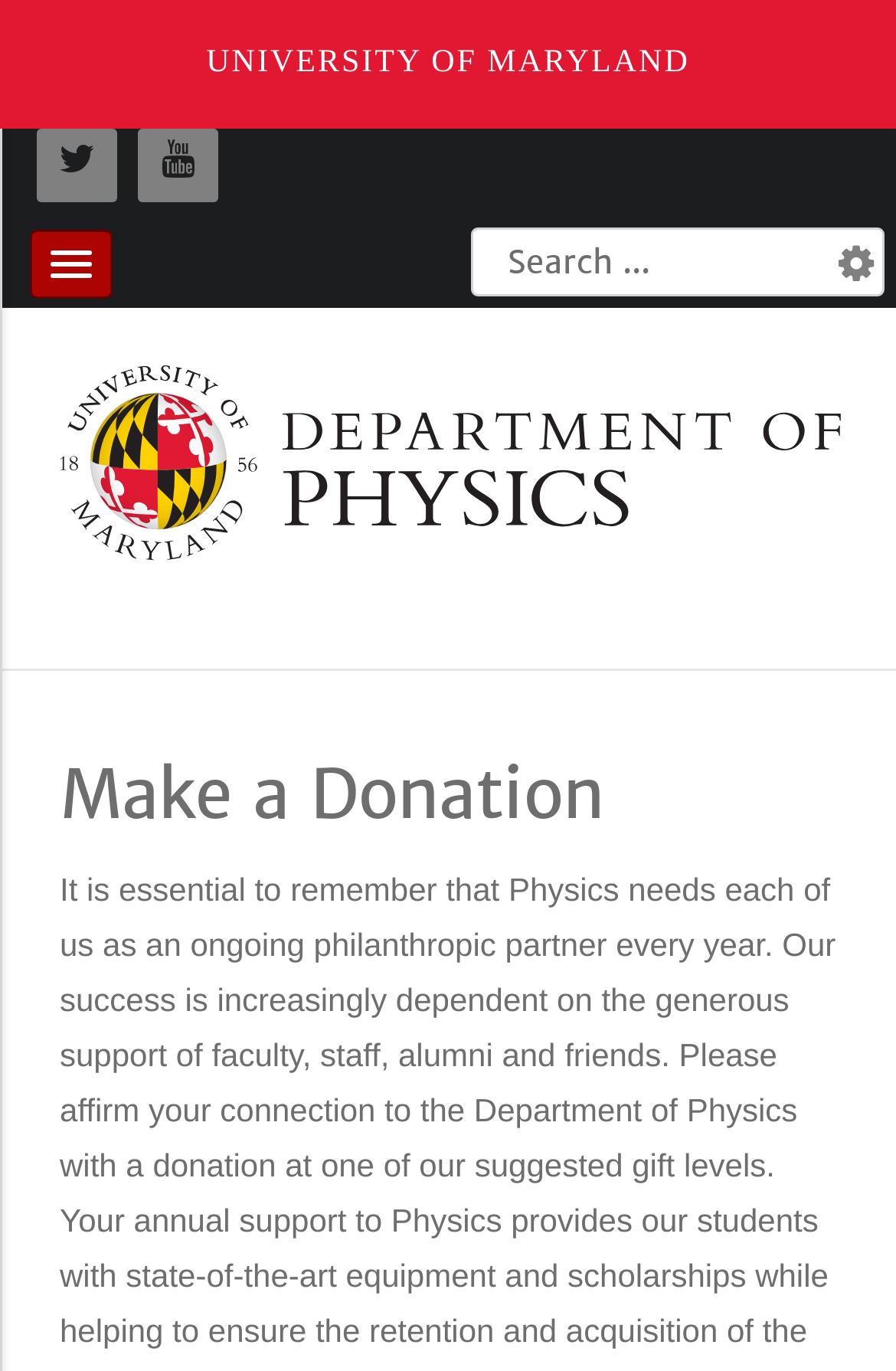Determine the bounding box for the described HTML element: "UMD_CMNS_Physics_S1_CMYK". Ensure the coordinates are four float numbers between 0 and 1 in the format [left, top, right, bottom].

[0.067, 0.387, 0.938, 0.414]